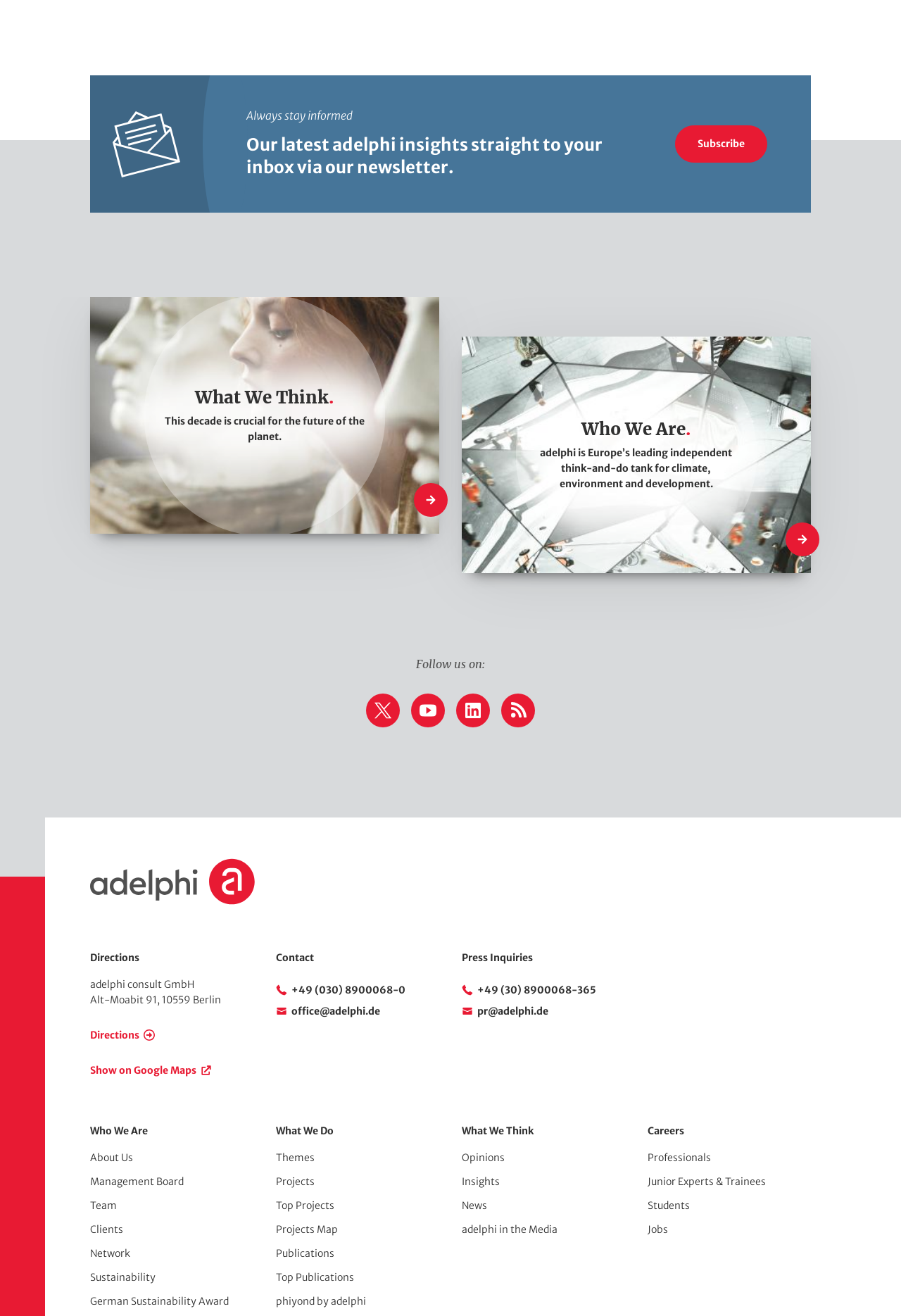What is the main topic of this webpage?
Using the image provided, answer with just one word or phrase.

adelphi